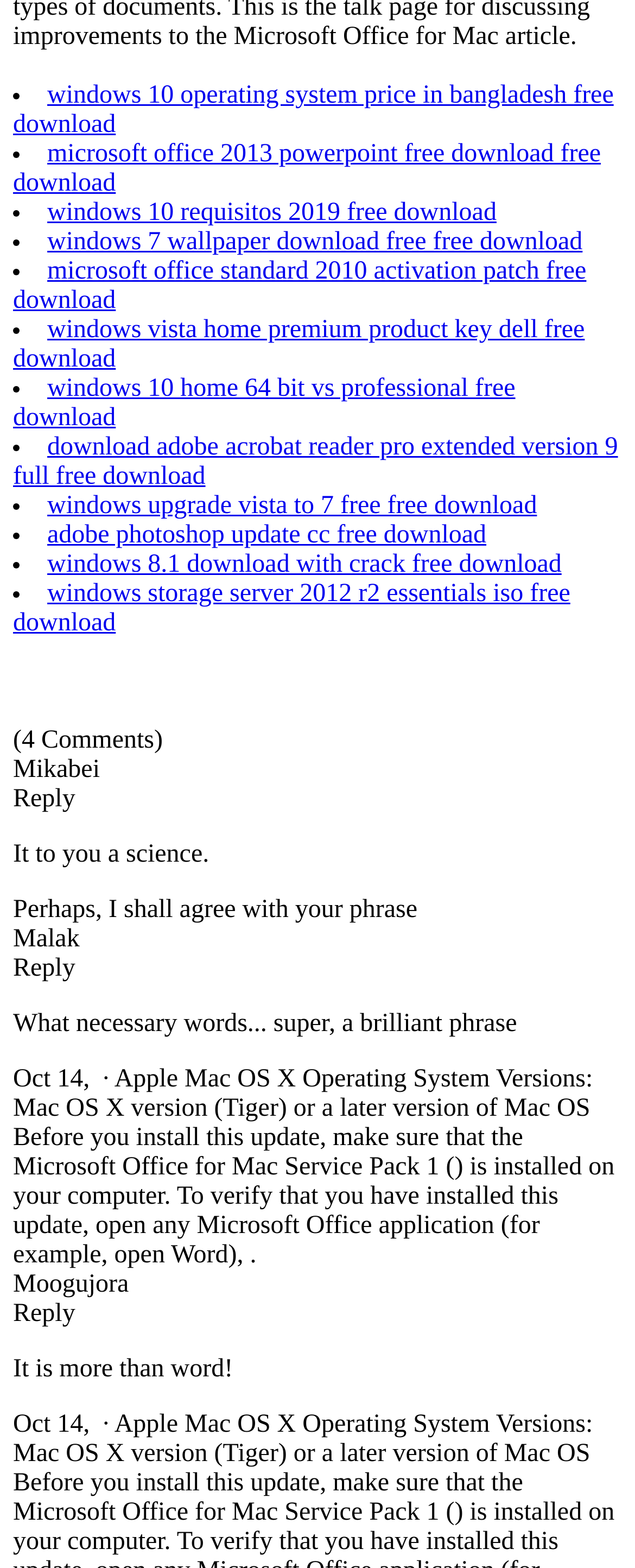Please locate the bounding box coordinates of the element that needs to be clicked to achieve the following instruction: "Reply to Mikabei's comment". The coordinates should be four float numbers between 0 and 1, i.e., [left, top, right, bottom].

[0.021, 0.501, 0.119, 0.519]